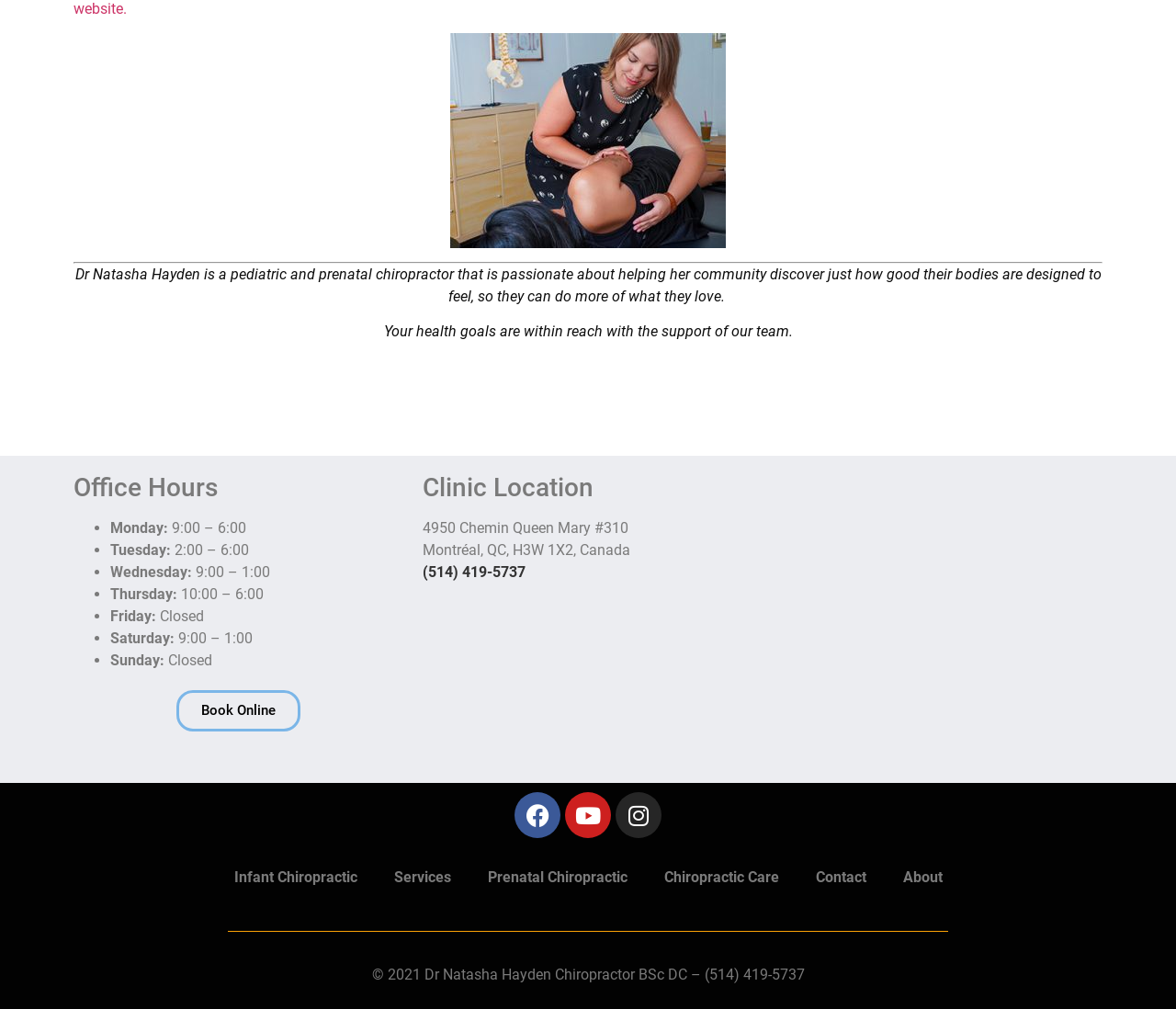Identify the bounding box coordinates necessary to click and complete the given instruction: "Call the clinic".

[0.359, 0.559, 0.447, 0.576]